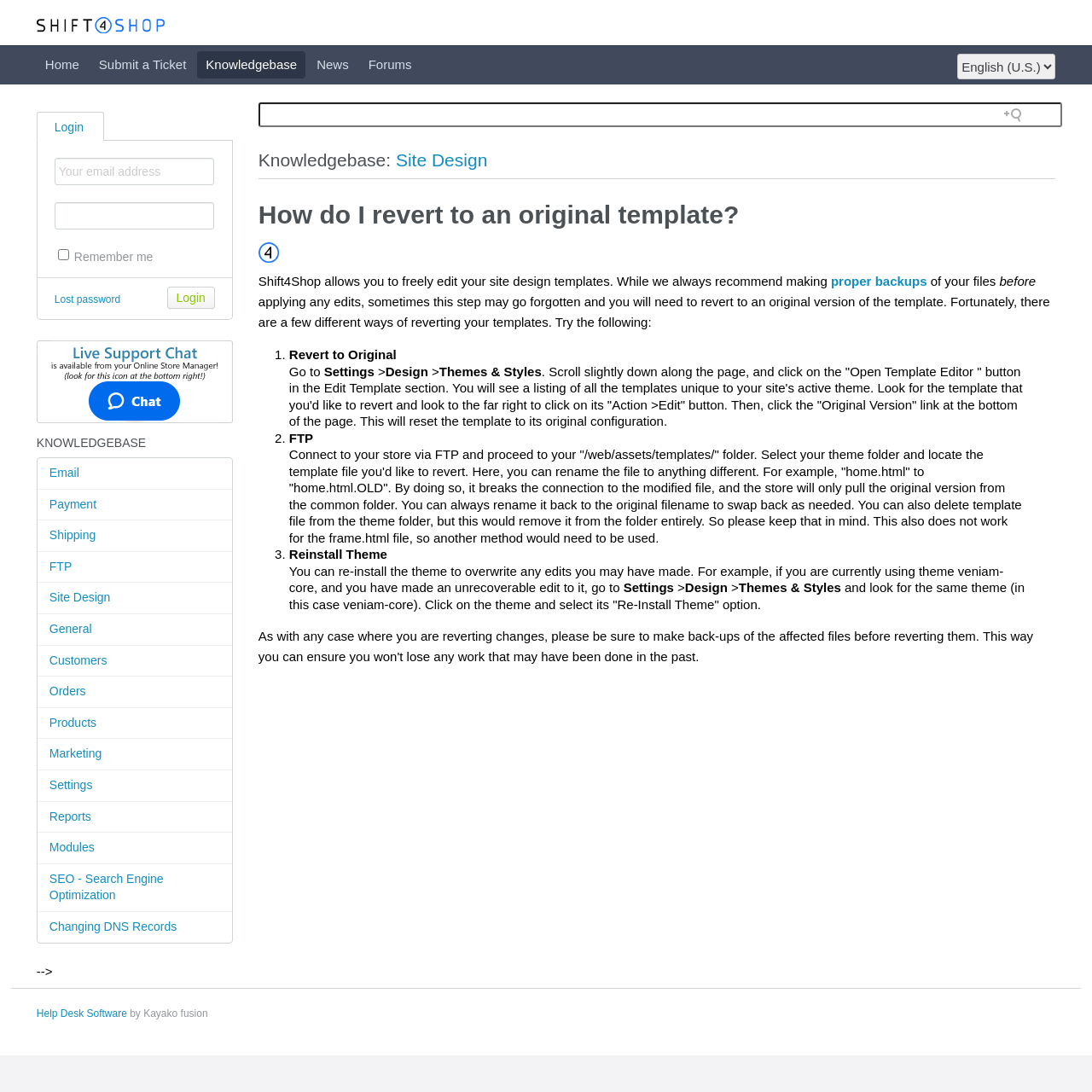What is the purpose of the 'Open Template Editor' button?
Using the information from the image, give a concise answer in one word or a short phrase.

To edit templates